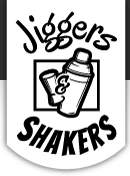How many shot glasses are in the logo?
Give a one-word or short-phrase answer derived from the screenshot.

Two